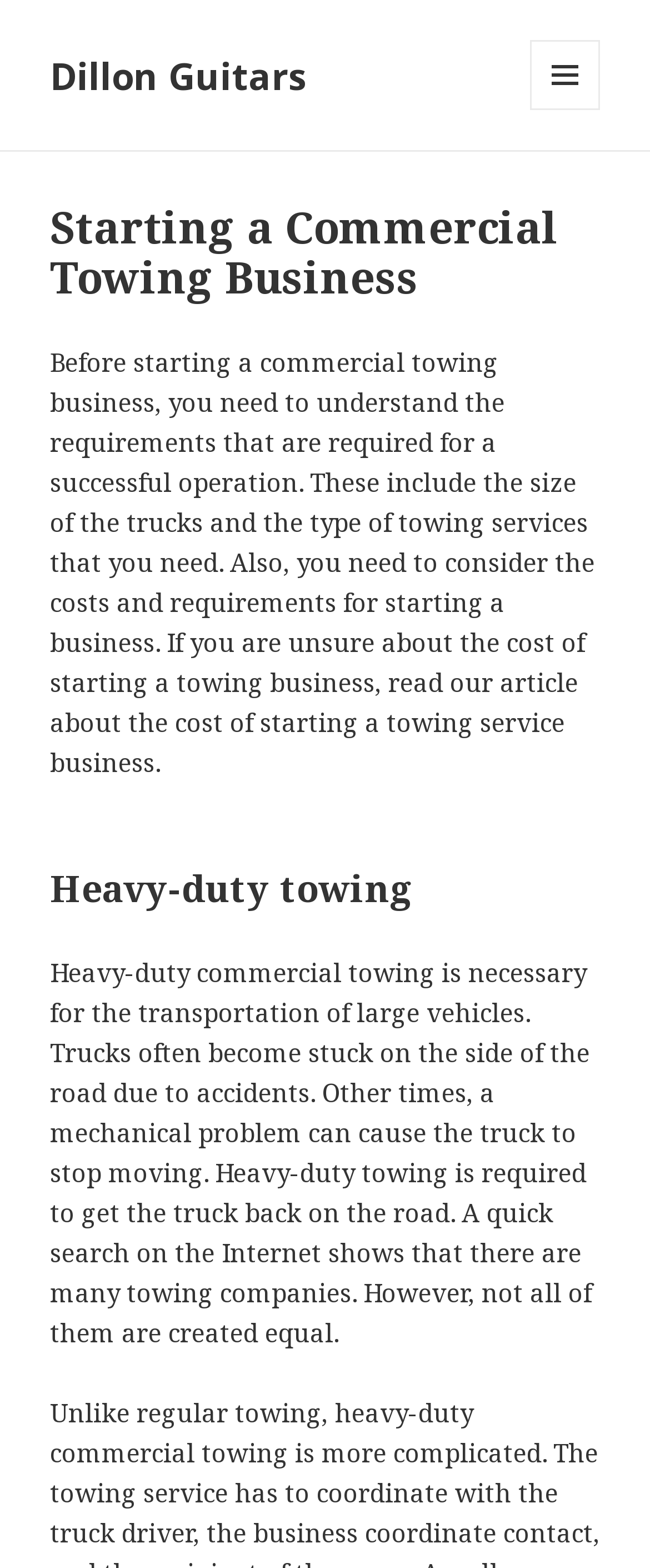Illustrate the webpage thoroughly, mentioning all important details.

The webpage is about starting a commercial towing business, with a focus on the requirements and considerations for a successful operation. At the top left of the page, there is a link to "Dillon Guitars". Next to it, on the top right, is a button labeled "MENU AND WIDGETS" that expands to reveal a secondary menu.

Below the top section, there is a header that spans the entire width of the page, containing the title "Starting a Commercial Towing Business". Underneath the title, there is a block of text that discusses the necessary requirements for starting a commercial towing business, including the size of trucks, types of towing services, costs, and other considerations.

Further down the page, there is a heading titled "Heavy-duty towing" that is positioned near the middle of the page. Below this heading, there is a paragraph of text that explains the importance of heavy-duty commercial towing for transporting large vehicles, such as trucks that become stuck on the side of the road due to accidents or mechanical problems.